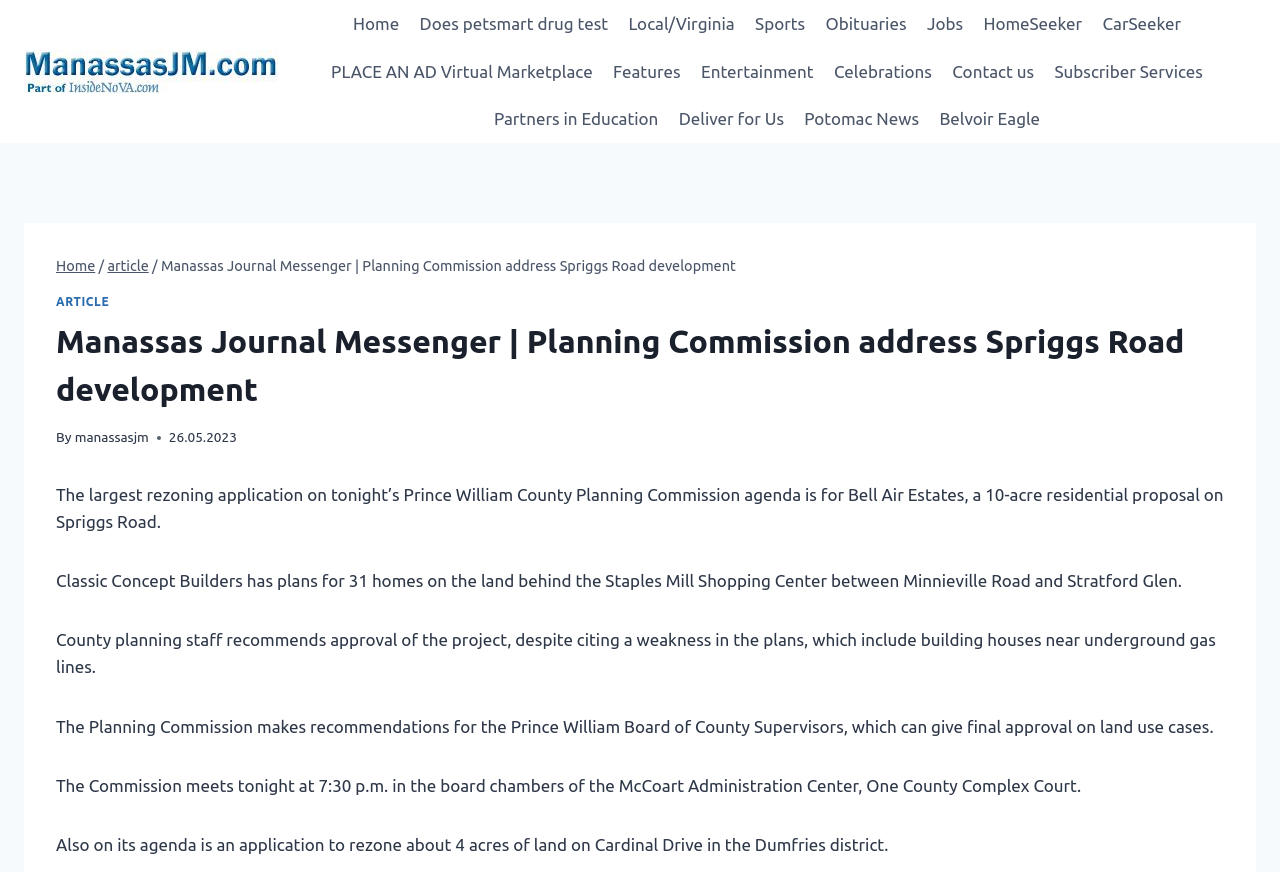Pinpoint the bounding box coordinates of the element that must be clicked to accomplish the following instruction: "Click on the 'Obituaries' link". The coordinates should be in the format of four float numbers between 0 and 1, i.e., [left, top, right, bottom].

[0.637, 0.0, 0.716, 0.055]